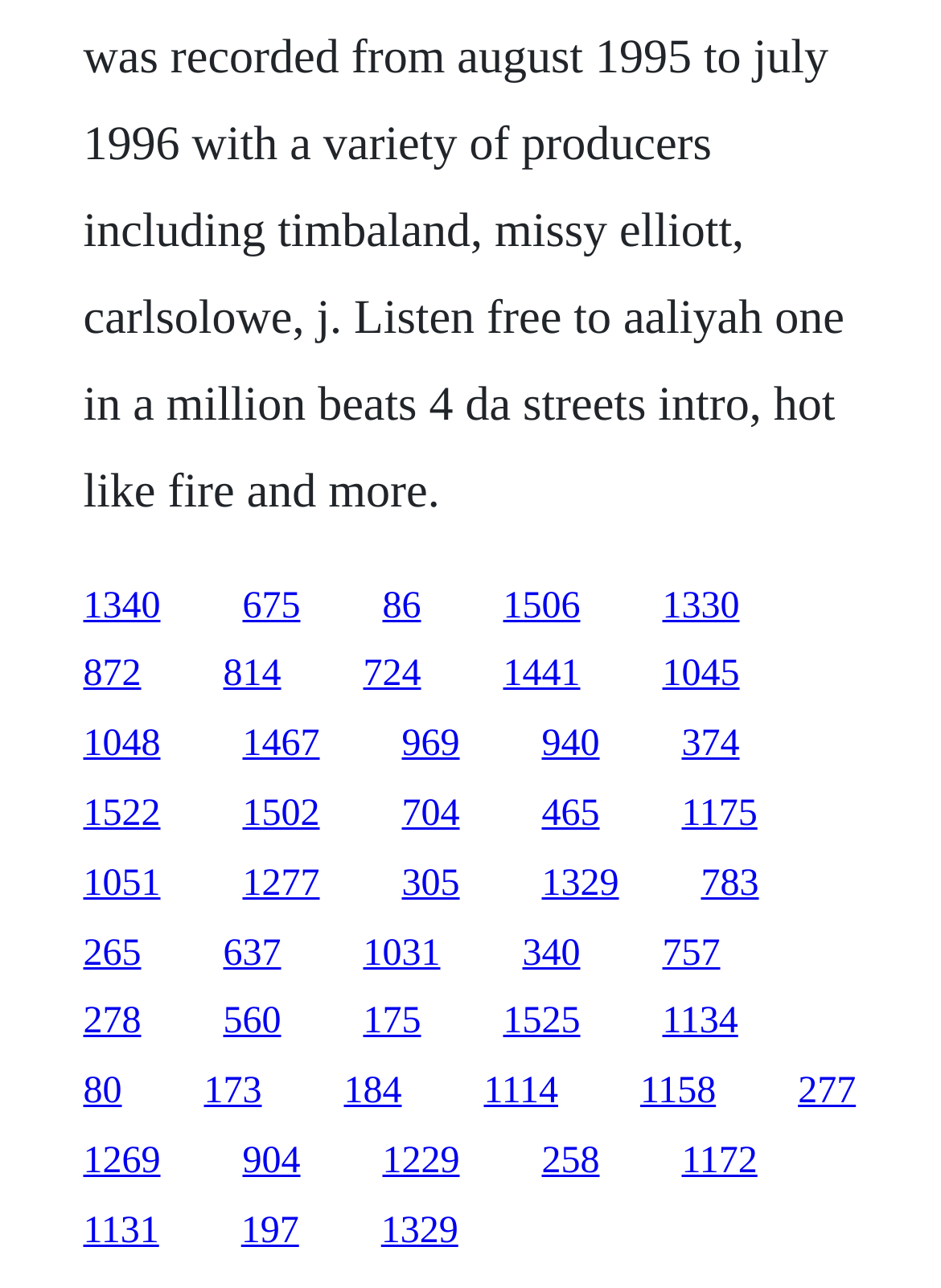How many links have a y1 coordinate greater than 0.7?
Respond to the question with a well-detailed and thorough answer.

By analyzing the y1 coordinates of the bounding boxes of all the links, I can determine that 10 links have a y1 coordinate greater than 0.7.